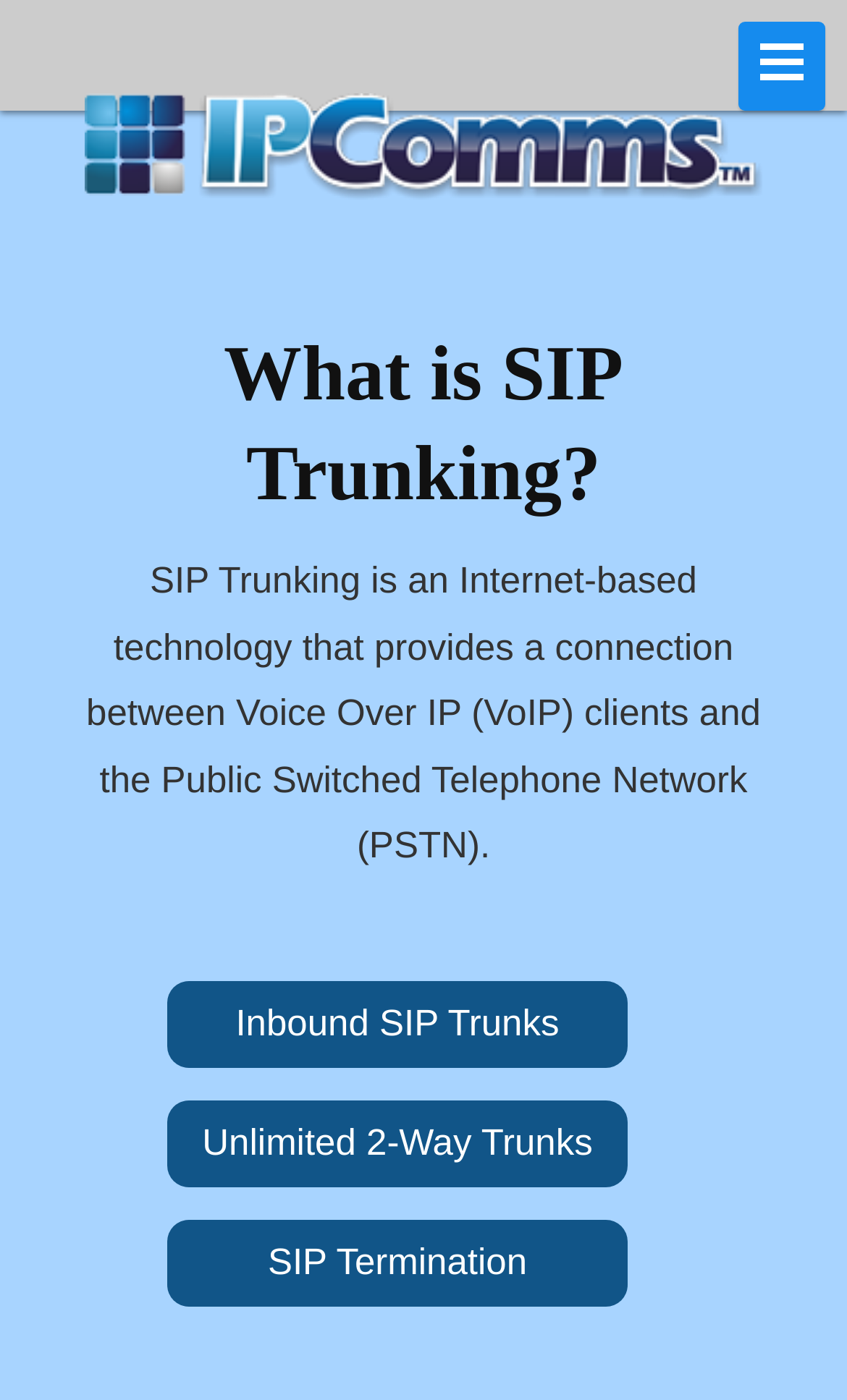Provide the bounding box coordinates of the HTML element described by the text: "Inbound SIP Trunks".

[0.197, 0.7, 0.741, 0.762]